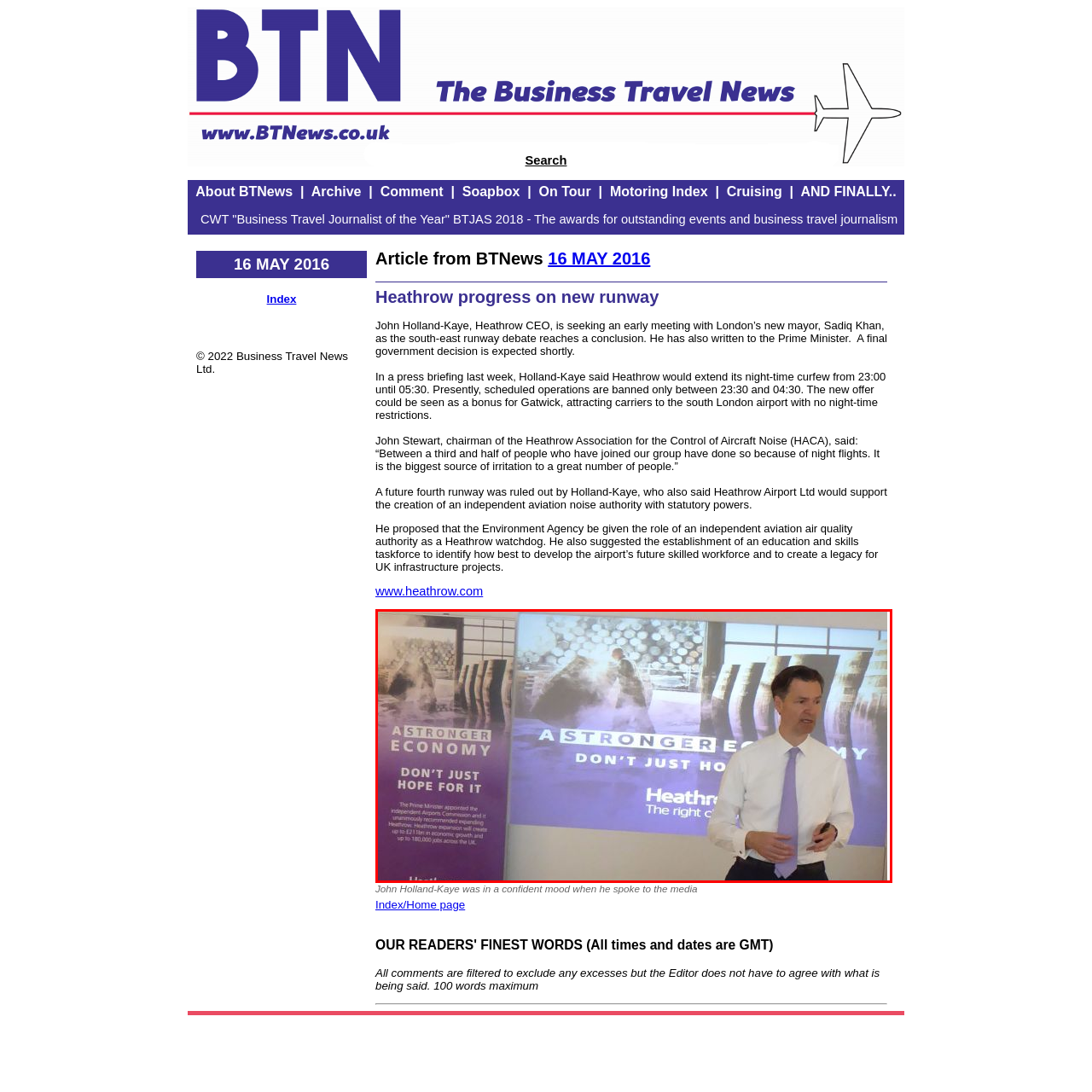Look at the image inside the red boundary and respond to the question with a single word or phrase: What is the speaker's attire?

Formal white shirt and tie